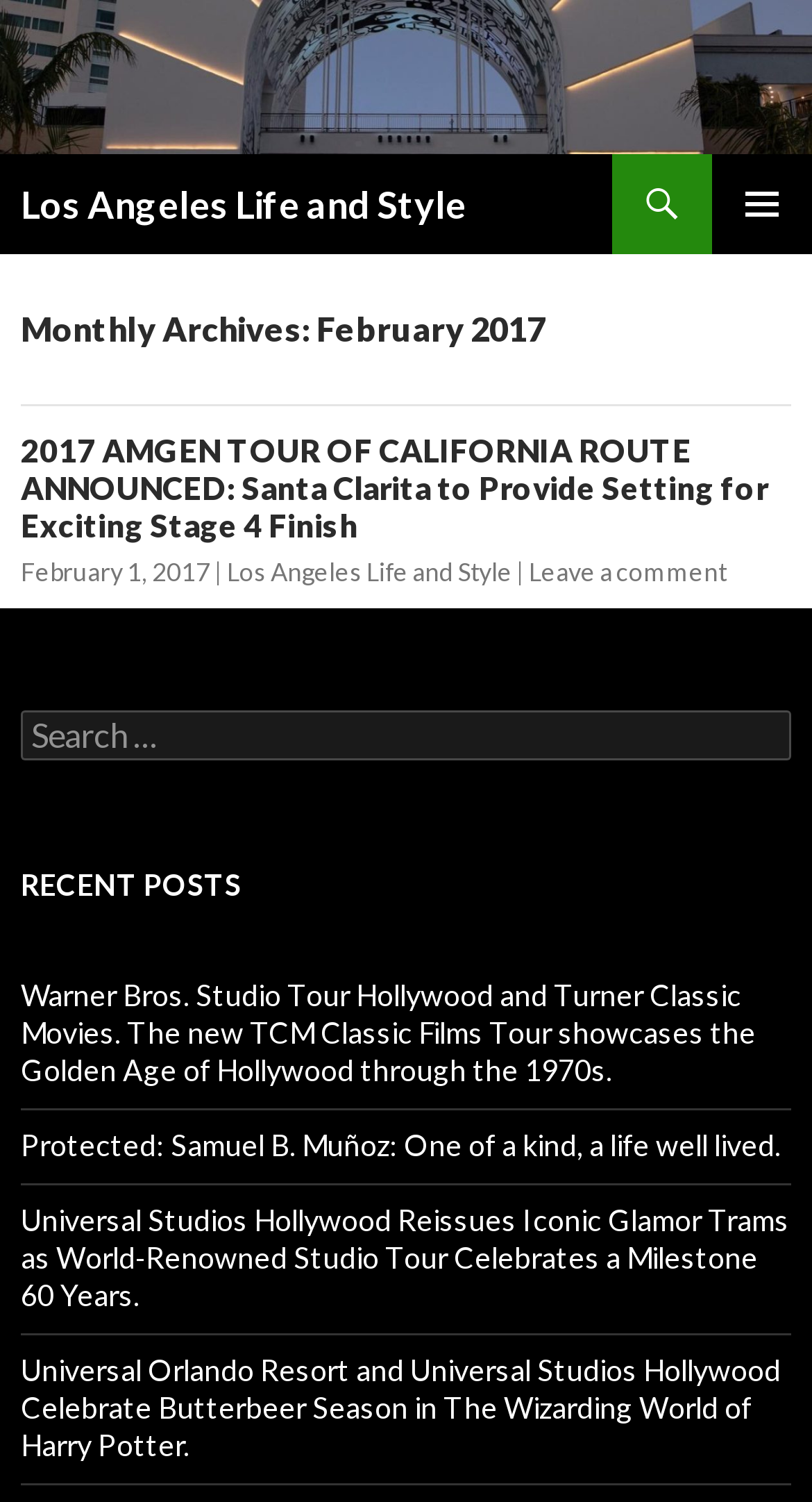Provide a short answer using a single word or phrase for the following question: 
How many search boxes are on the page?

1